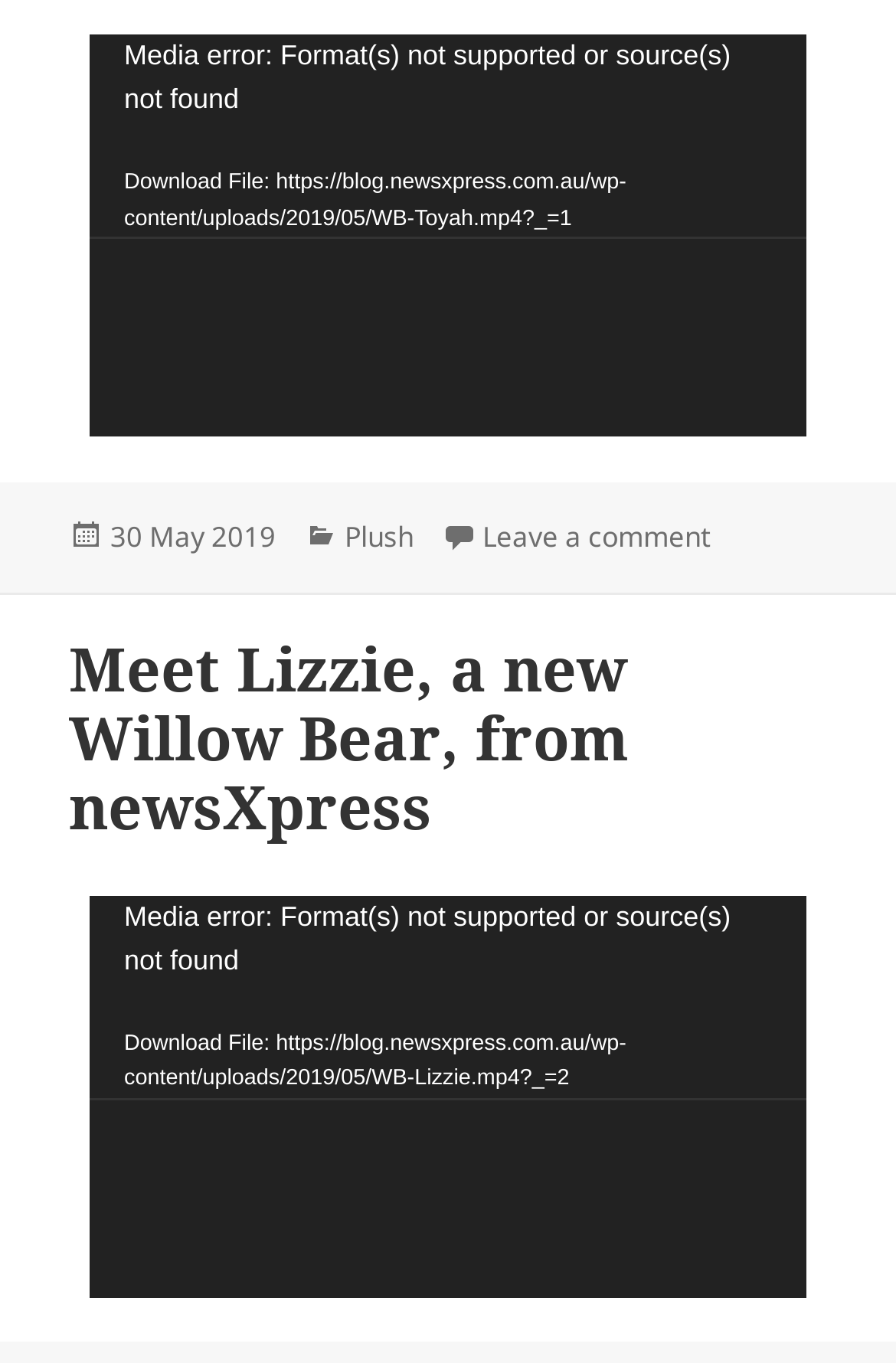What is the date of the posted article?
Give a single word or phrase as your answer by examining the image.

30 May 2019